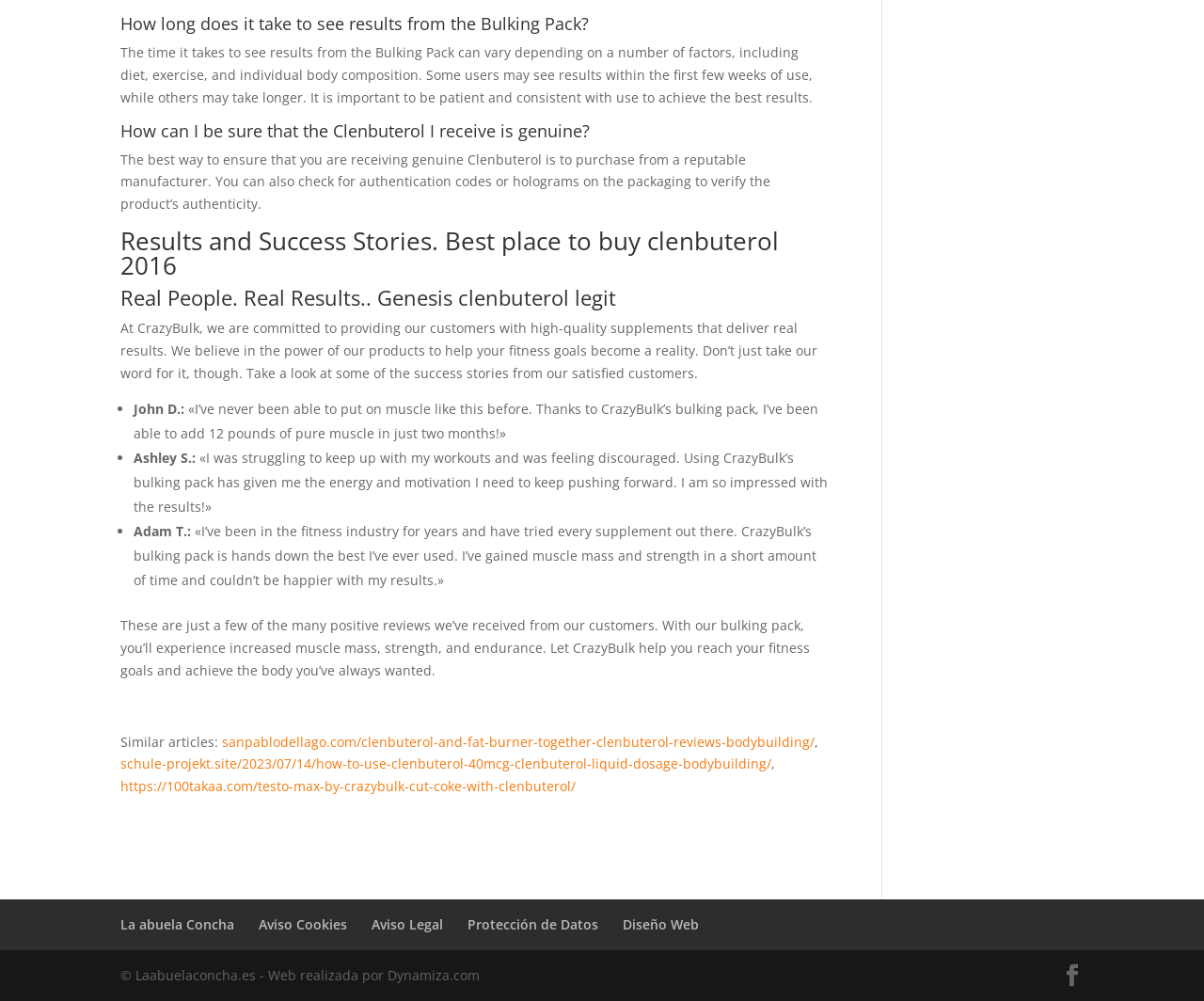Predict the bounding box coordinates for the UI element described as: "Protección de Datos". The coordinates should be four float numbers between 0 and 1, presented as [left, top, right, bottom].

[0.388, 0.914, 0.497, 0.932]